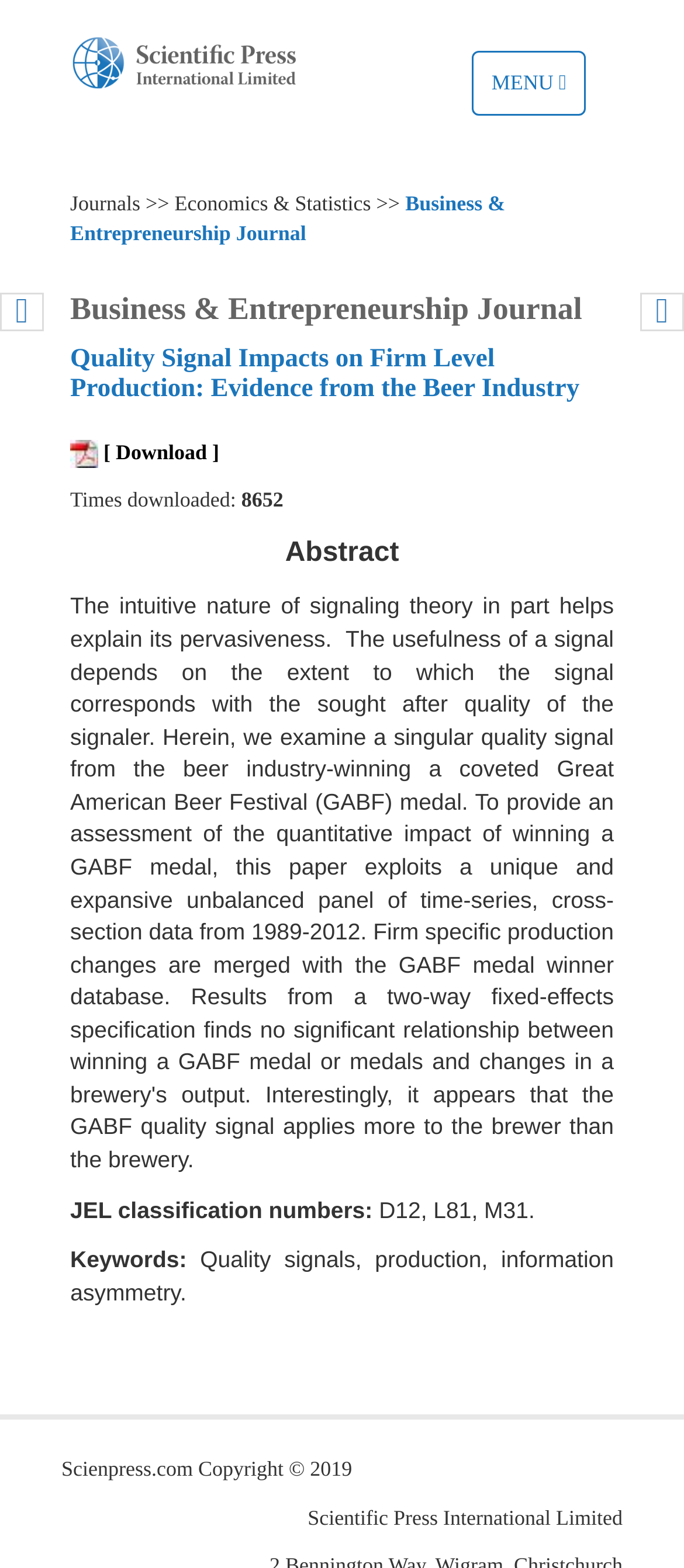Locate the UI element described by parent_node: ISSN:2241-312X(Online) and provide its bounding box coordinates. Use the format (top-left x, top-left y, bottom-right x, bottom-right y) with all values as floating point numbers between 0 and 1.

[0.0, 0.187, 0.064, 0.212]